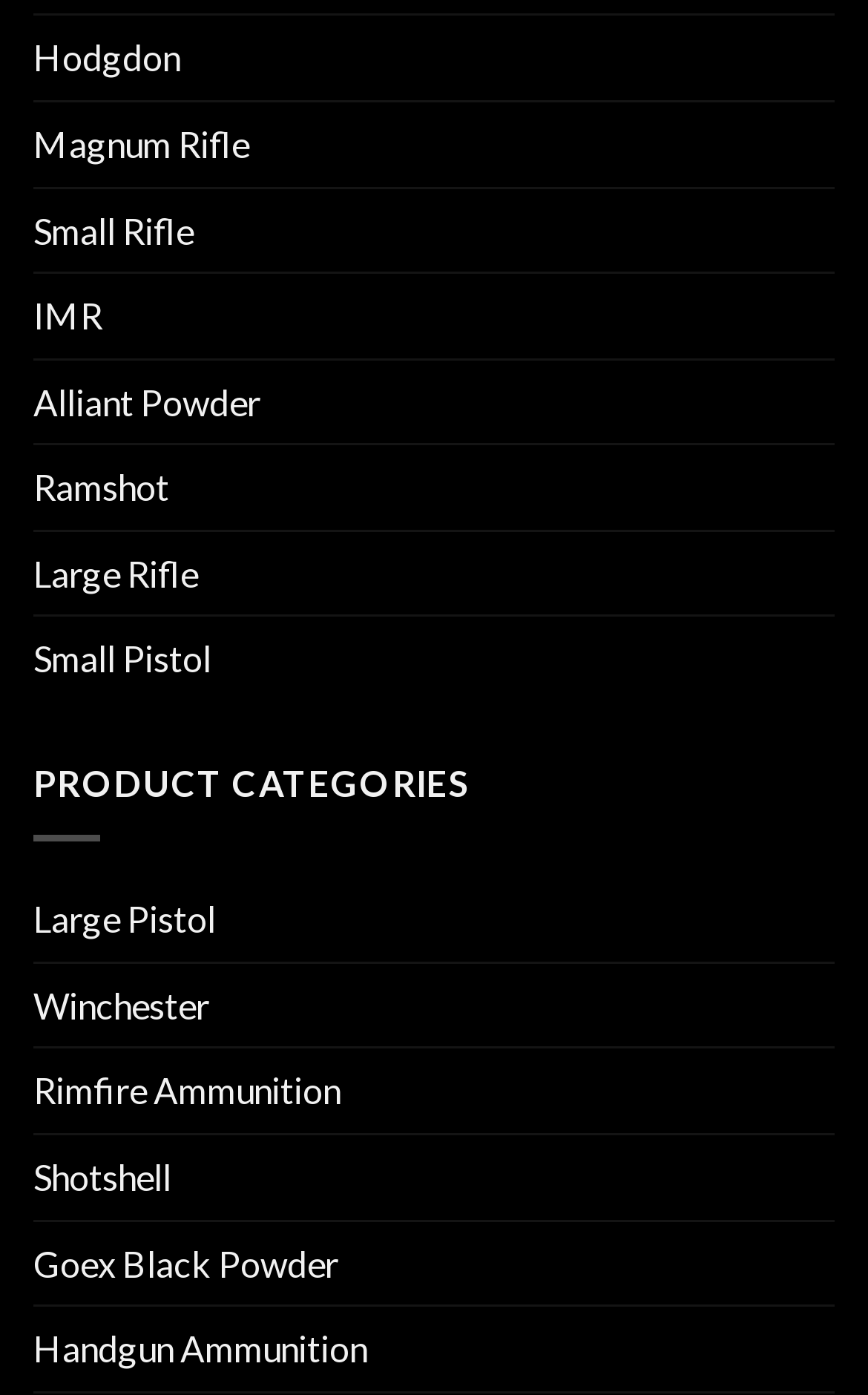Locate the bounding box coordinates of the area where you should click to accomplish the instruction: "view Magnum Rifle".

[0.038, 0.073, 0.287, 0.133]